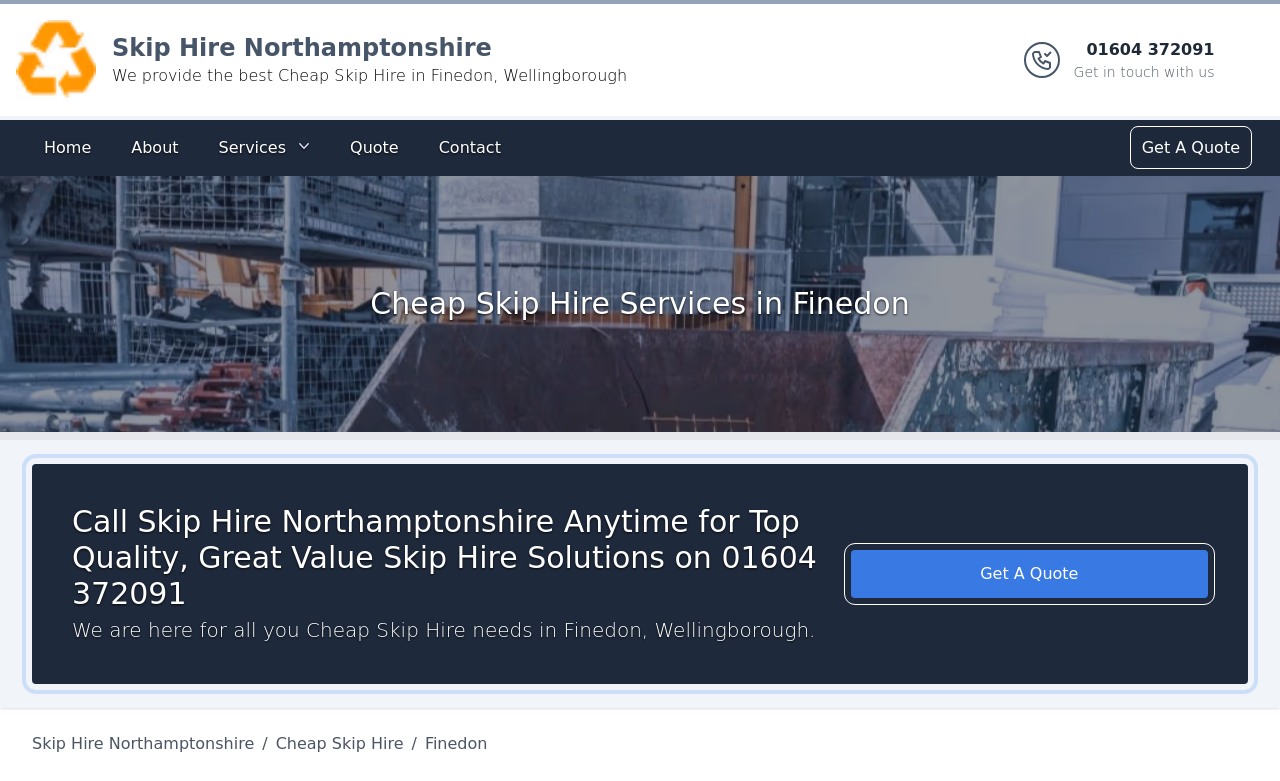Kindly determine the bounding box coordinates of the area that needs to be clicked to fulfill this instruction: "Get a quote".

[0.886, 0.166, 0.975, 0.211]